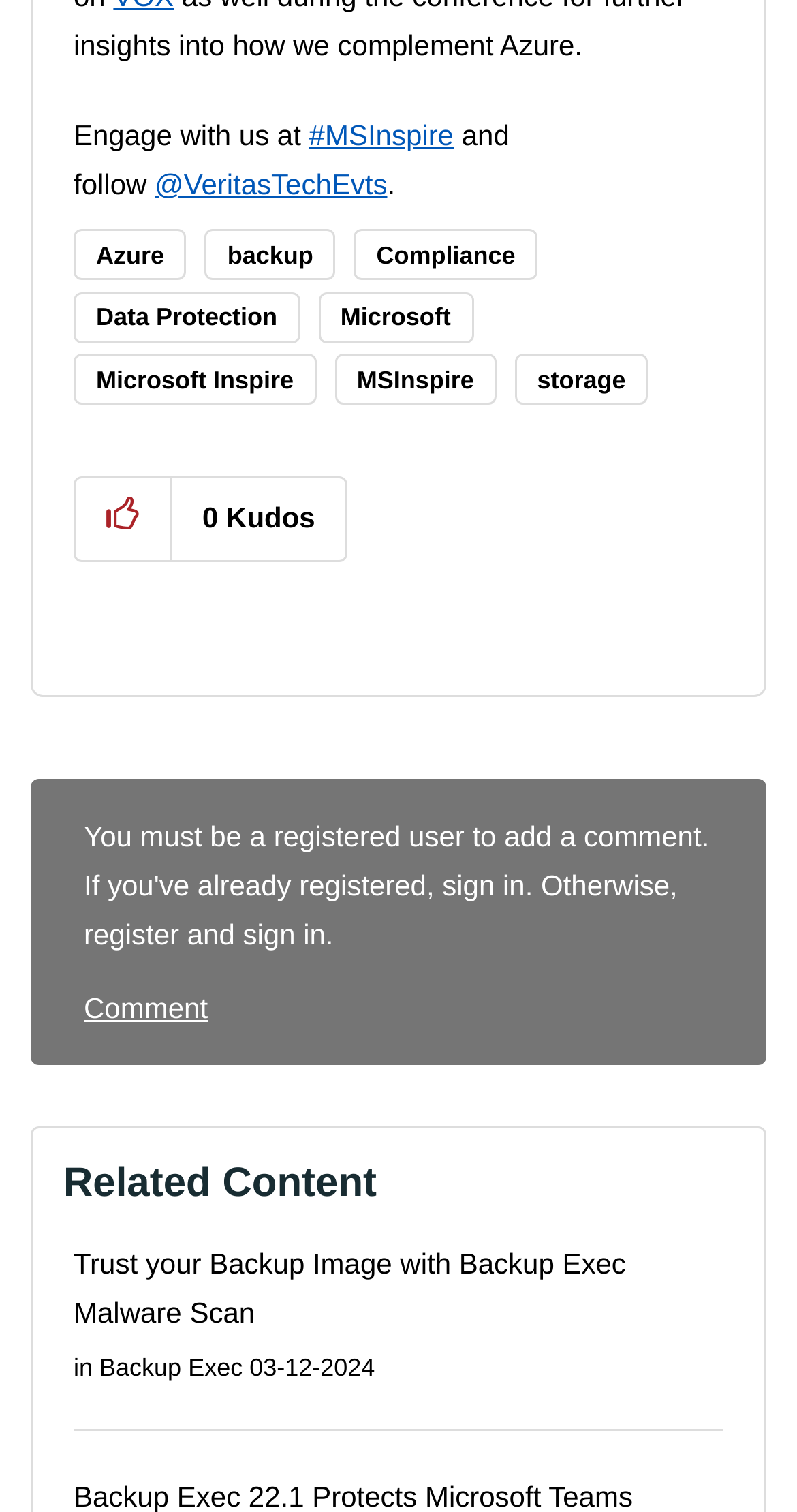What is the date of the related content mentioned at the bottom of the webpage?
Carefully analyze the image and provide a thorough answer to the question.

The answer can be found by looking at the time element with the static text '03-12-2024' under the link 'Trust your Backup Image with Backup Exec Malware Scan'.